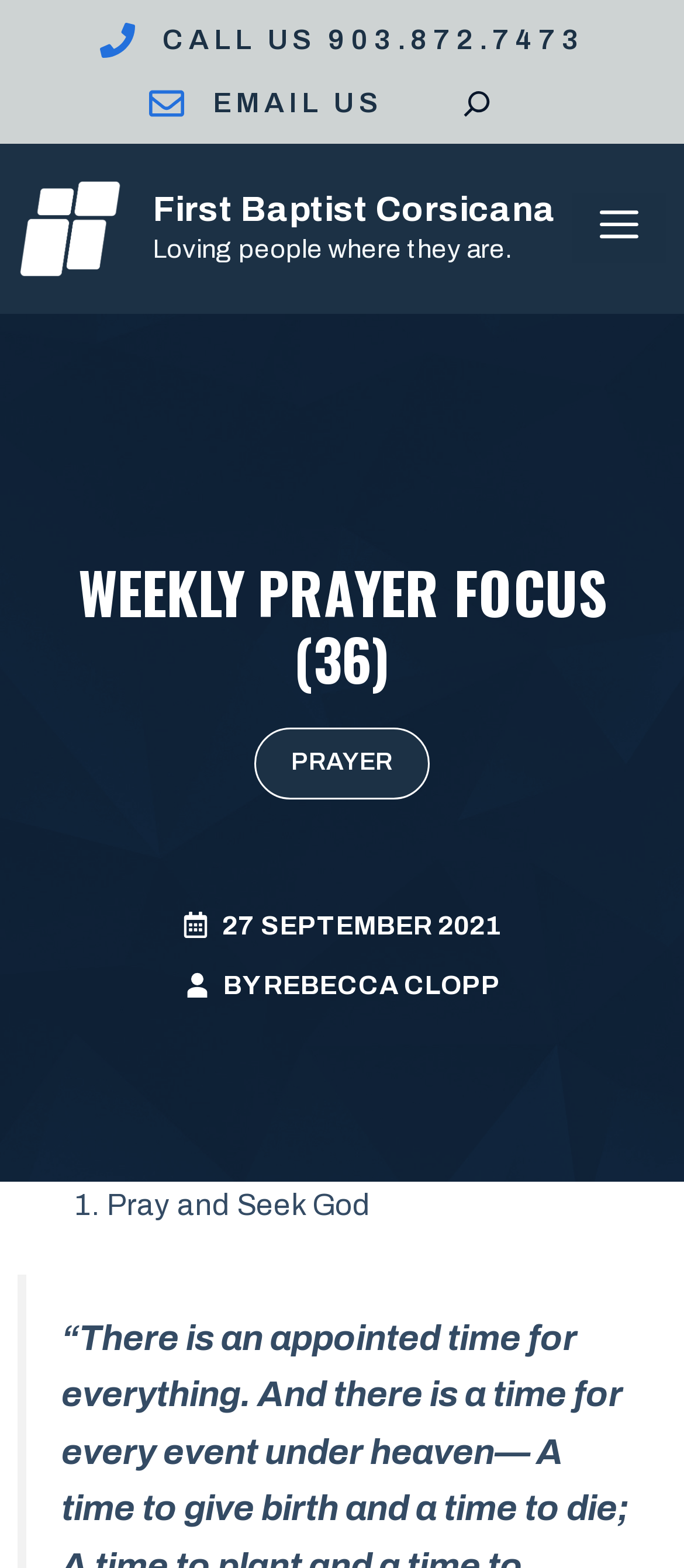Locate the bounding box coordinates of the clickable element to fulfill the following instruction: "Call the church". Provide the coordinates as four float numbers between 0 and 1 in the format [left, top, right, bottom].

[0.237, 0.016, 0.855, 0.035]